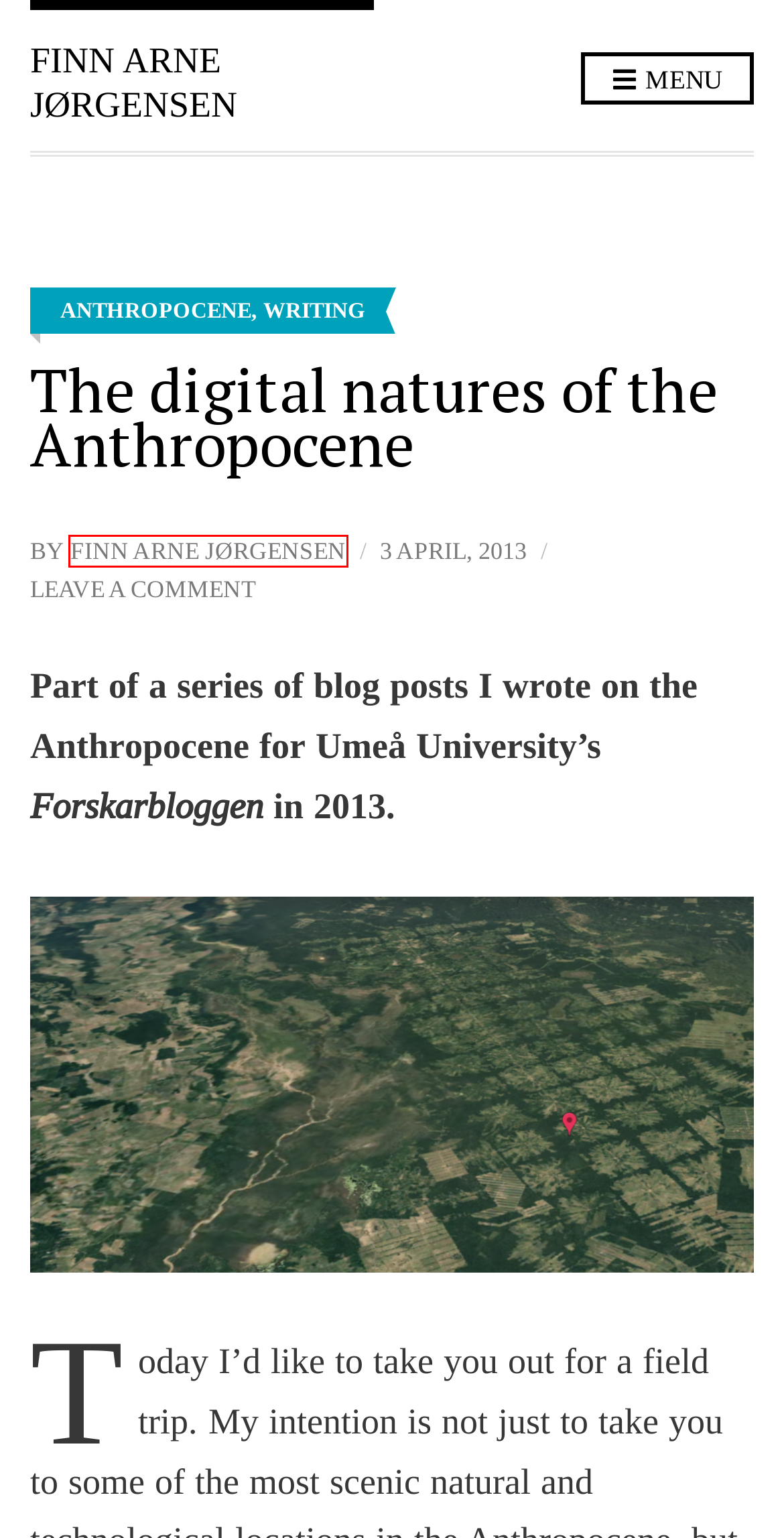You see a screenshot of a webpage with a red bounding box surrounding an element. Pick the webpage description that most accurately represents the new webpage after interacting with the element in the red bounding box. The options are:
A. Finn Arne Jørgensen – Finn Arne Jørgensen
B. Writing – Finn Arne Jørgensen
C. Anthropocene – Finn Arne Jørgensen
D. The new natures of the Anthropocene – Finn Arne Jørgensen
E. “Try this, it’s natural”: On eating in the Anthropocene – Finn Arne Jørgensen
F. Paul N. Edwards' Profile | Stanford Profiles
G. ANEST: Asia-Norway Environmental Storytelling Network – Finn Arne Jørgensen
H. Finn Arne Jørgensen

A